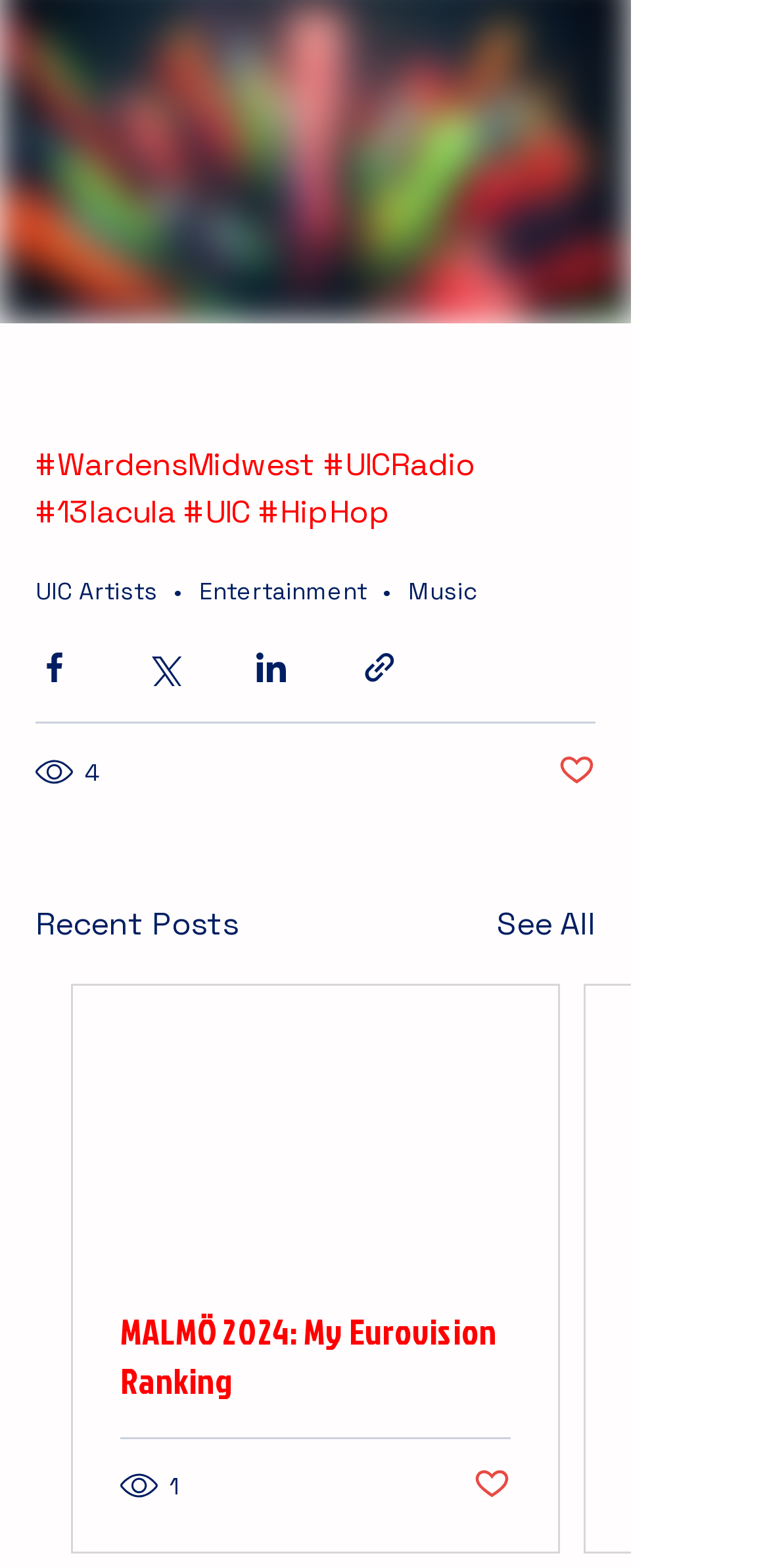Please determine the bounding box coordinates, formatted as (top-left x, top-left y, bottom-right x, bottom-right y), with all values as floating point numbers between 0 and 1. Identify the bounding box of the region described as: aria-label="Share via Facebook"

[0.046, 0.414, 0.095, 0.438]